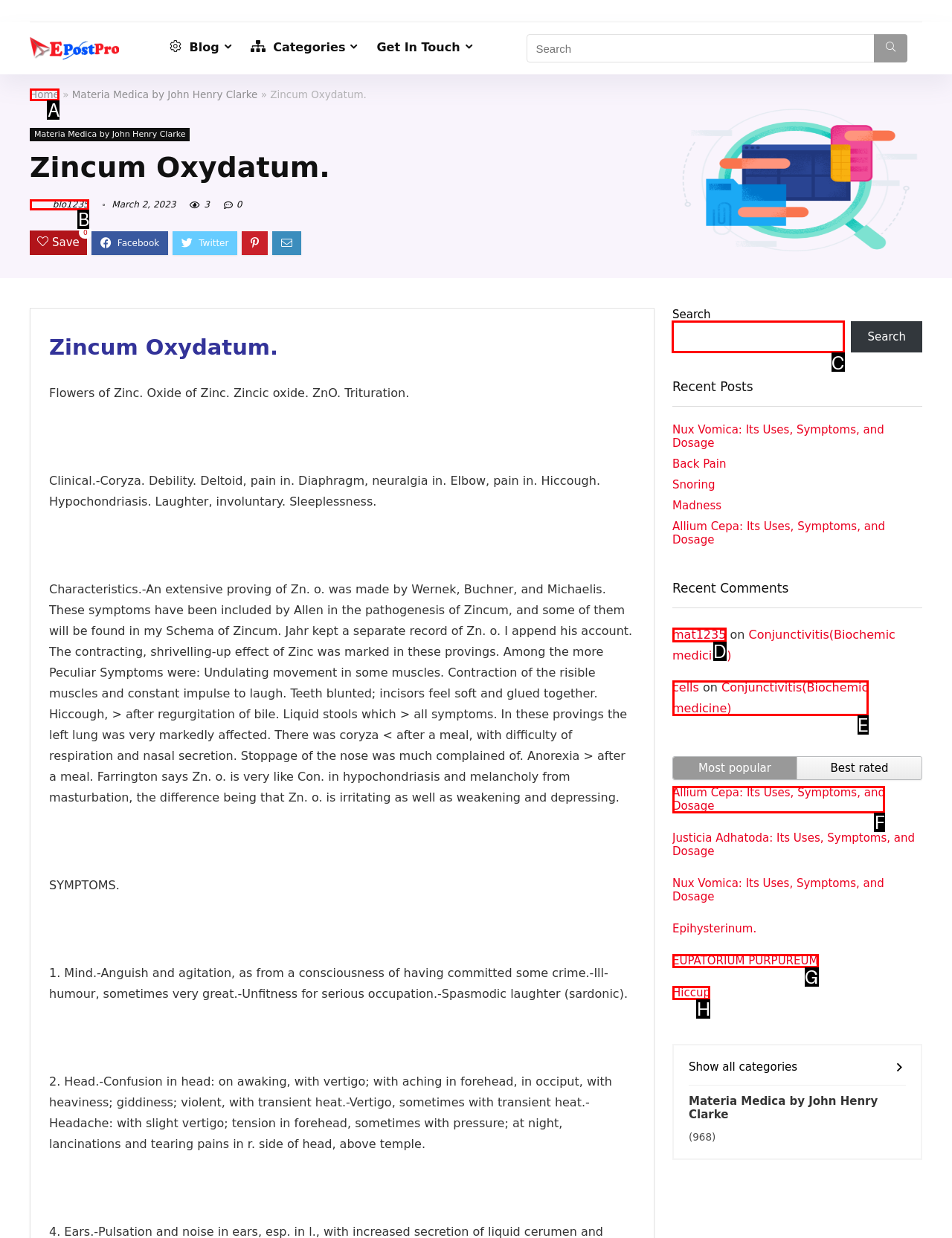Choose the HTML element you need to click to achieve the following task: Search in the search box at the bottom
Respond with the letter of the selected option from the given choices directly.

C